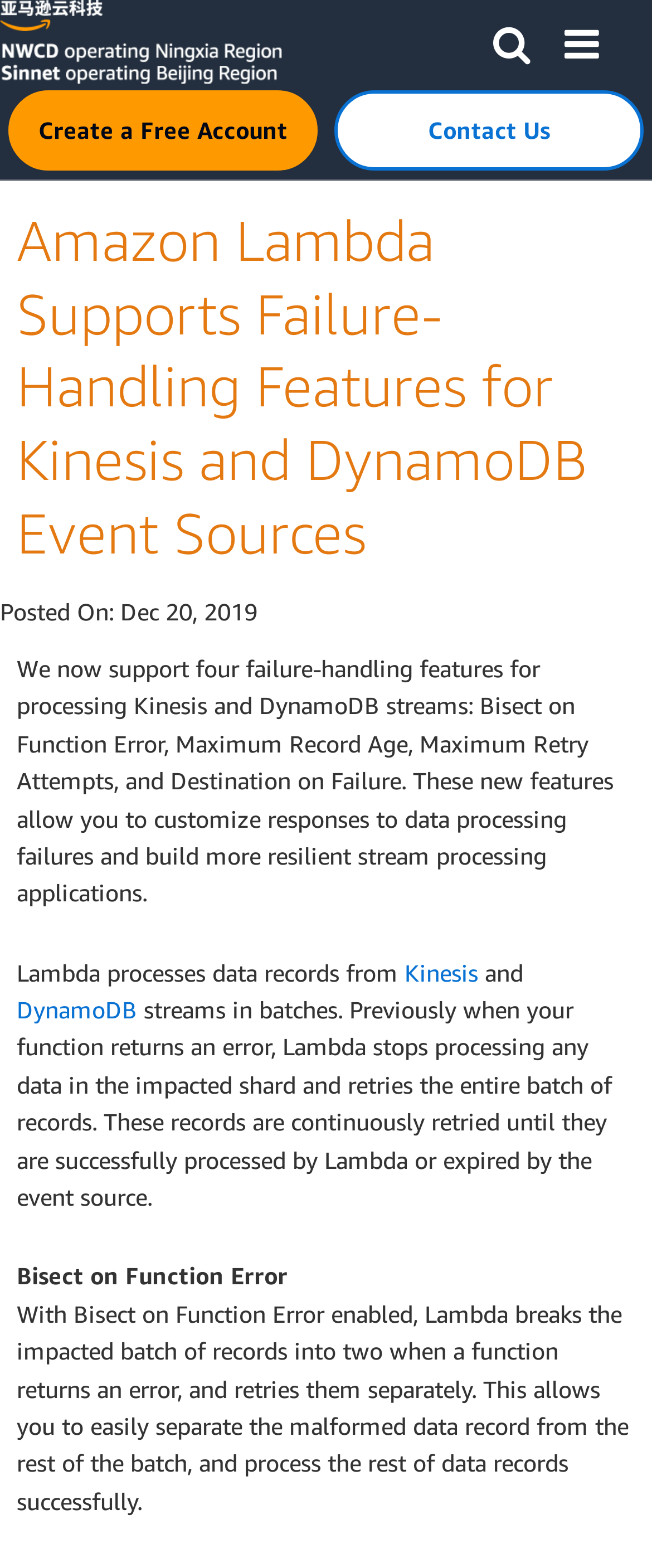Create a detailed narrative of the webpage’s visual and textual elements.

The webpage is about Amazon Lambda's new features for handling failures in Kinesis and DynamoDB event sources. At the top right corner, there are two buttons: "Search" and "Menu". Below them, there are two more buttons: "Create a Free Account" on the left and "Contact Us" on the right. 

The main content of the webpage is divided into sections. The first section has a heading that matches the title of the webpage. Below the heading, there is a "Posted On" label with a date "Dec 20, 2019" next to it. 

The main article starts with a paragraph explaining the new features, which are Bisect on Function Error, Maximum Record Age, Maximum Retry Attempts, and Destination on Failure. These features allow users to customize responses to data processing failures and build more resilient stream processing applications.

The next section explains how Lambda processes data records from Kinesis and DynamoDB streams in batches. There are links to "Kinesis" and "DynamoDB" within the text. 

The following section describes the "Bisect on Function Error" feature in more detail. It explains that when a function returns an error, Lambda breaks the impacted batch of records into two and retries them separately, allowing users to separate the malformed data record from the rest of the batch.